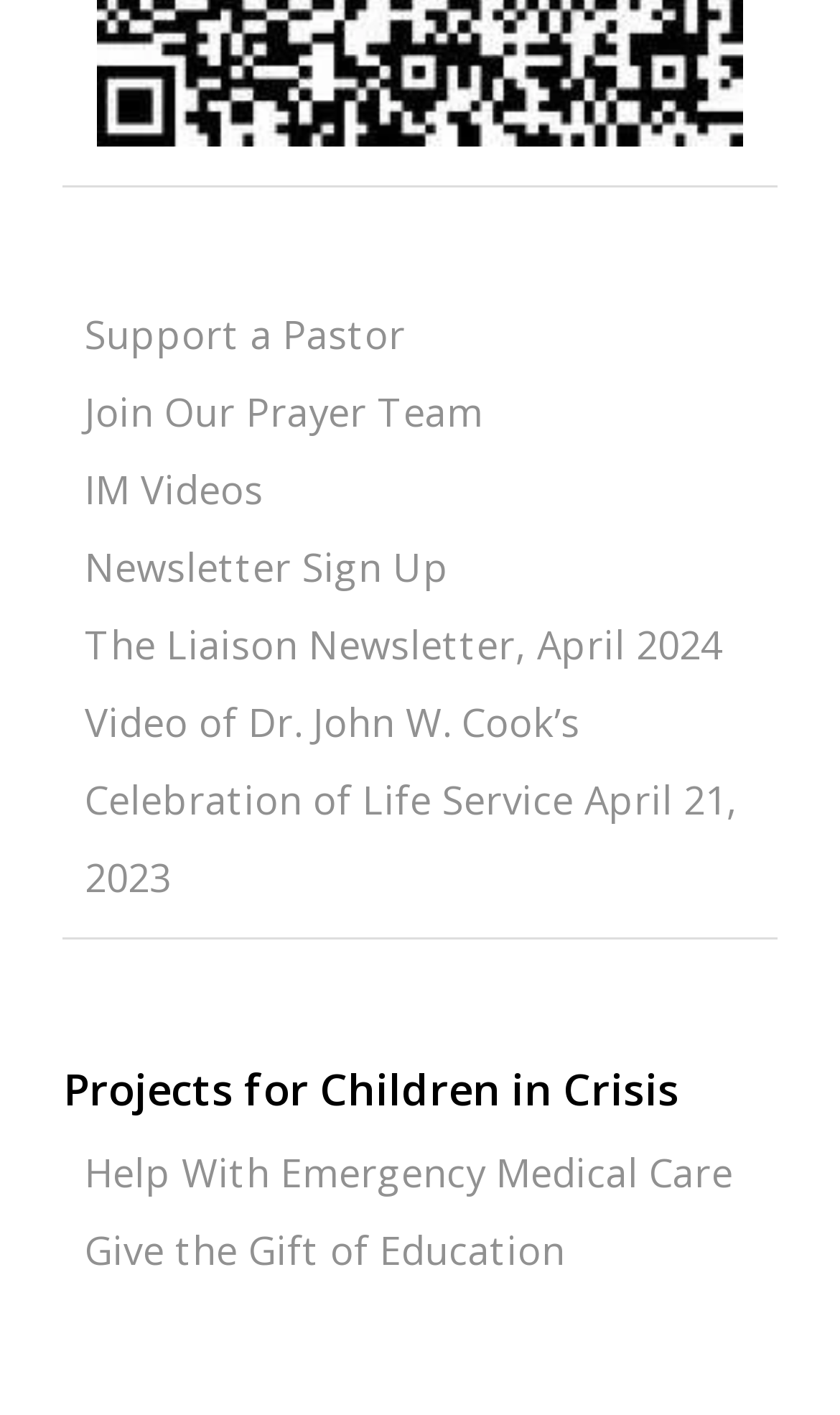Can you find the bounding box coordinates for the element to click on to achieve the instruction: "Read The Liaison Newsletter, April 2024"?

[0.101, 0.437, 0.86, 0.473]